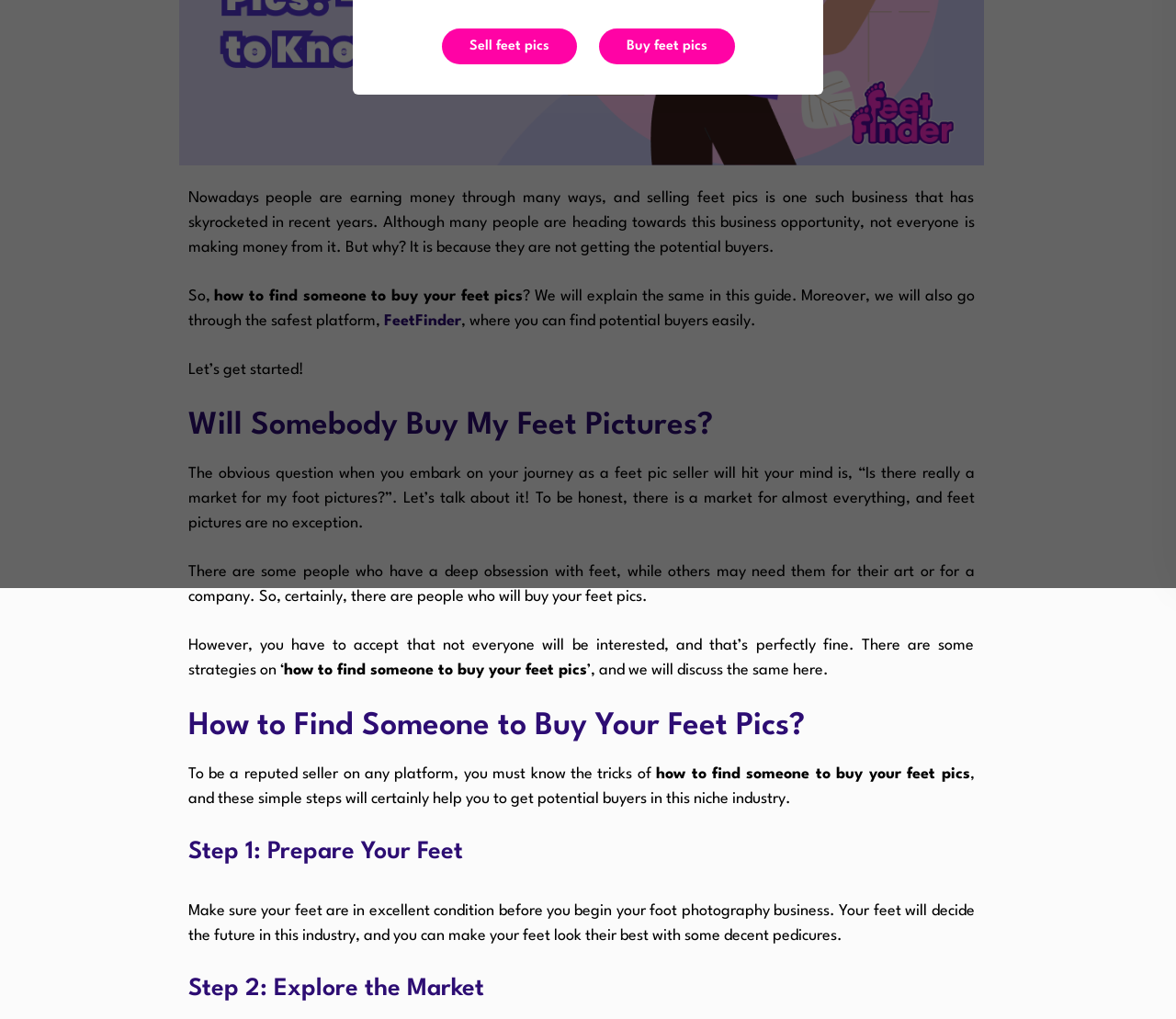From the given element description: "Sell feet pics", find the bounding box for the UI element. Provide the coordinates as four float numbers between 0 and 1, in the order [left, top, right, bottom].

[0.375, 0.028, 0.49, 0.063]